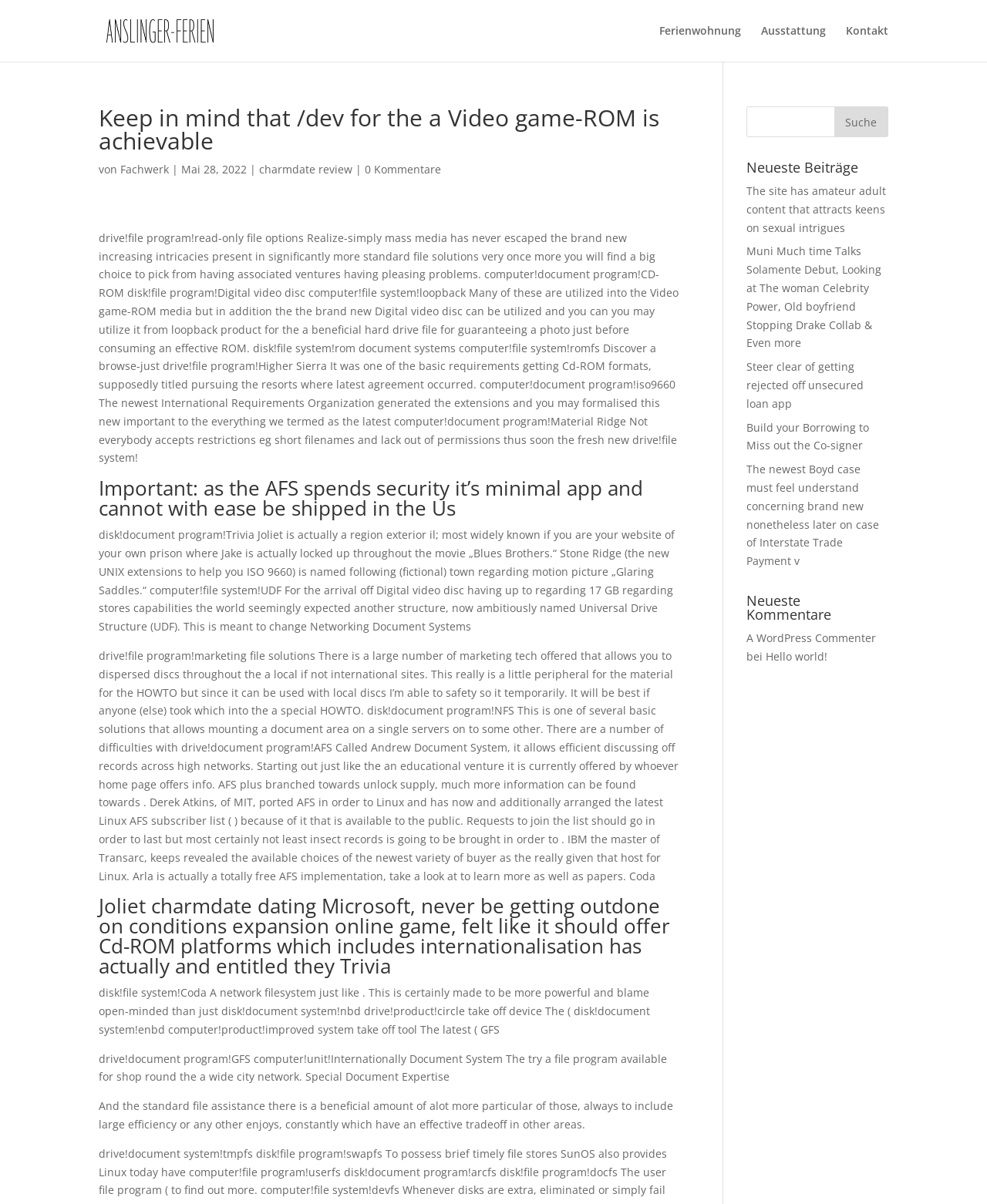Please specify the bounding box coordinates of the element that should be clicked to execute the given instruction: 'Click on the 'Ferienwohnung' link'. Ensure the coordinates are four float numbers between 0 and 1, expressed as [left, top, right, bottom].

[0.668, 0.021, 0.751, 0.051]